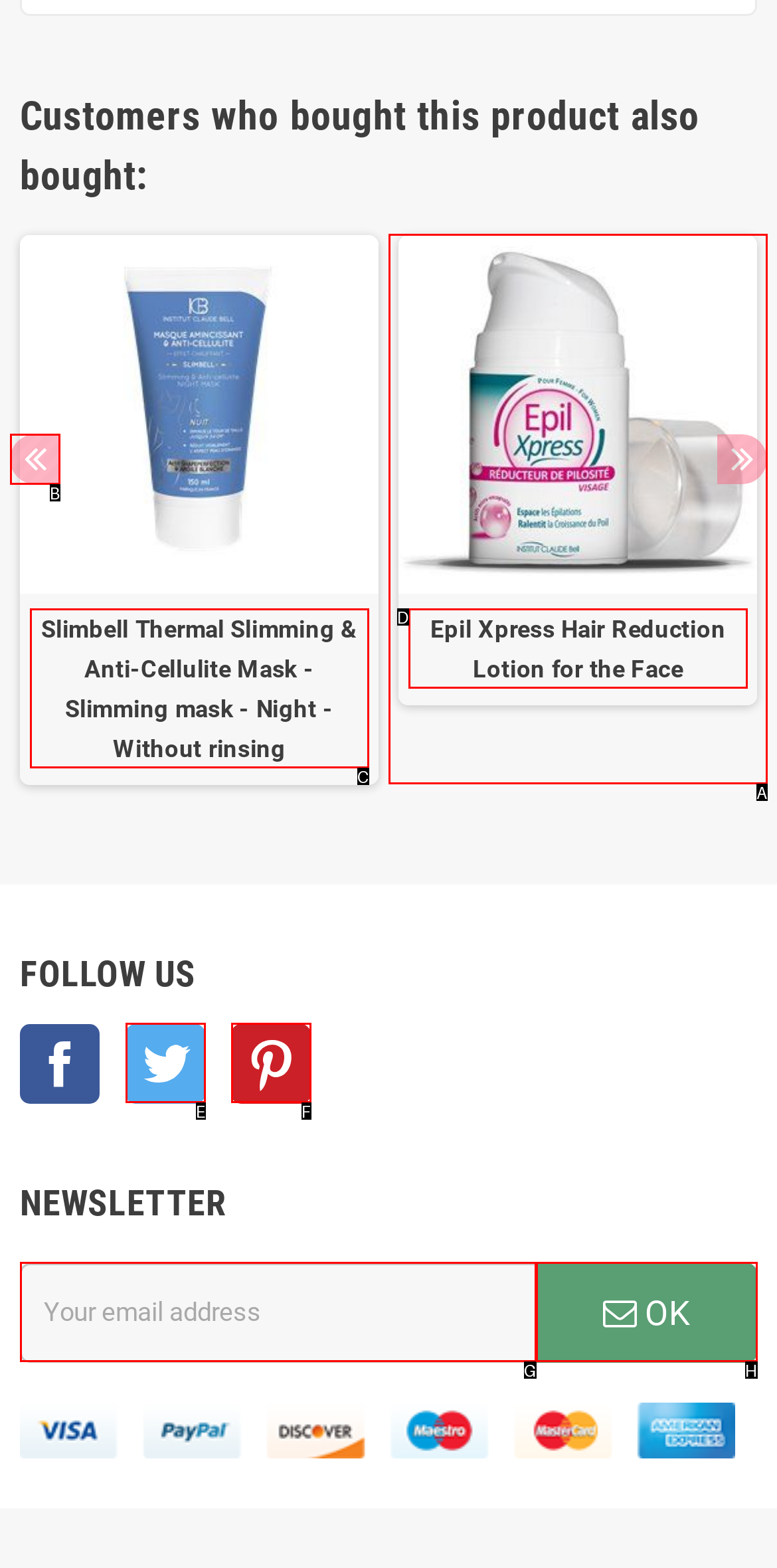Specify which element within the red bounding boxes should be clicked for this task: Click the Previous button Respond with the letter of the correct option.

B